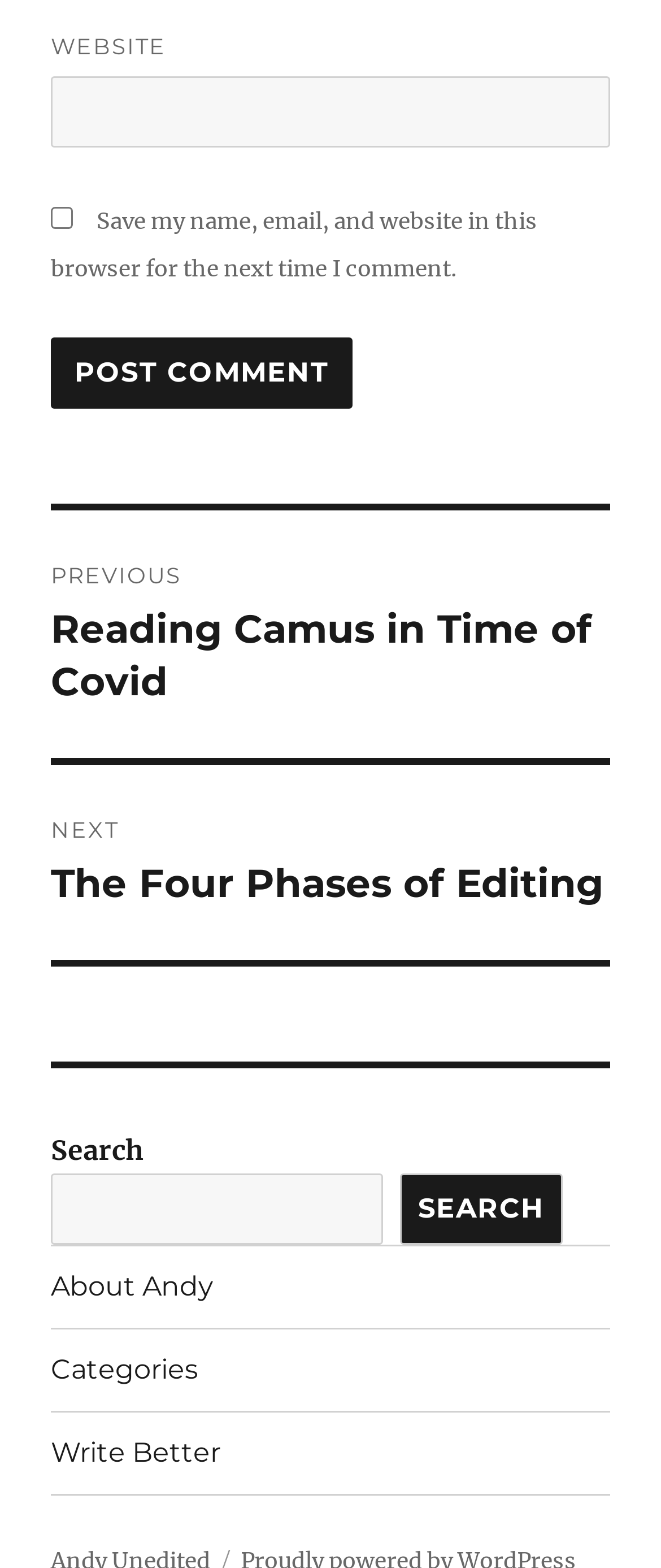How many links are in the footer? Look at the image and give a one-word or short phrase answer.

3